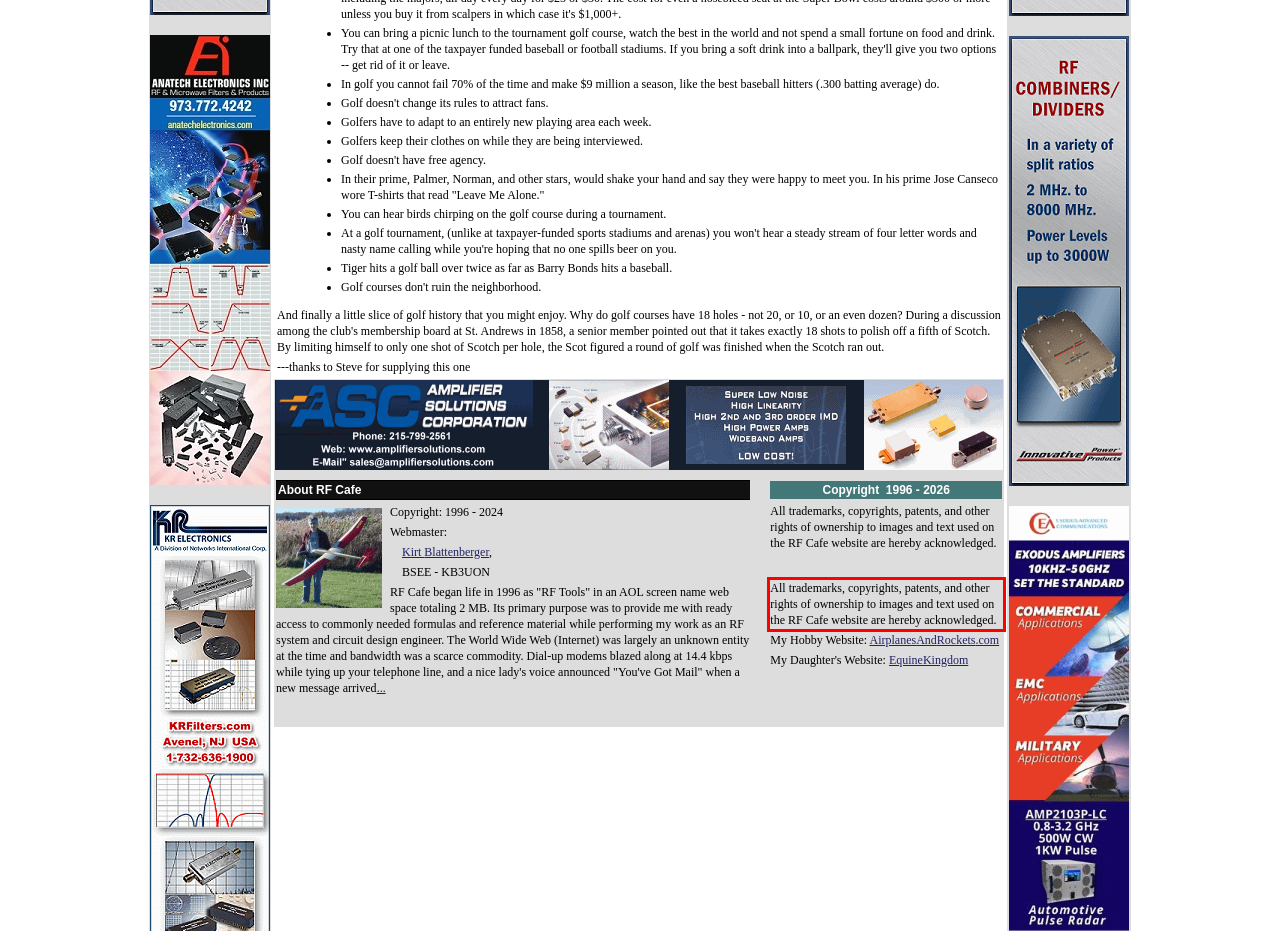Identify the text inside the red bounding box on the provided webpage screenshot by performing OCR.

All trademarks, copyrights, patents, and other rights of ownership to images and text used on the RF Cafe website are hereby acknowledged.